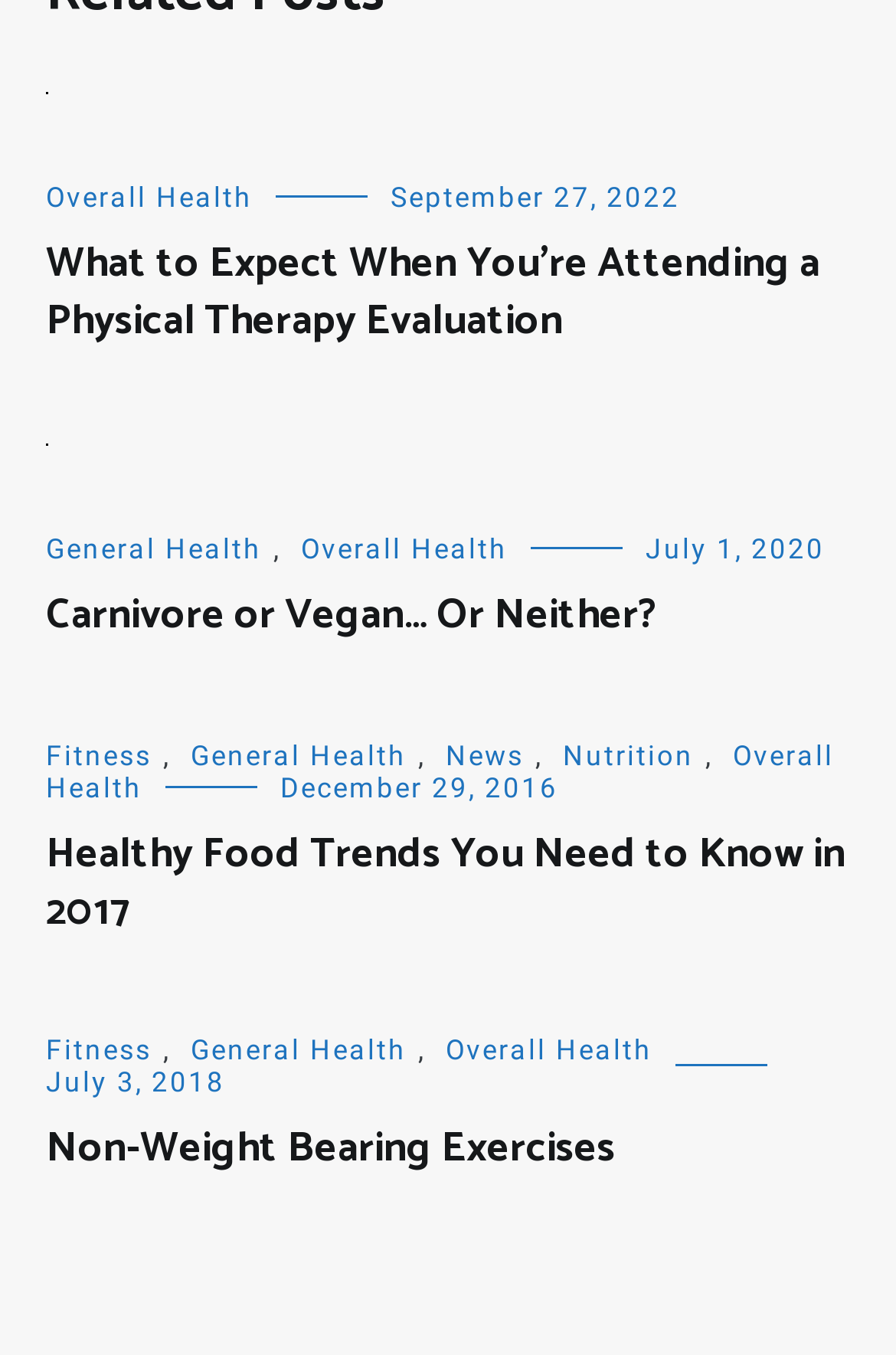Identify the bounding box coordinates for the element you need to click to achieve the following task: "Follow on Facebook". The coordinates must be four float values ranging from 0 to 1, formatted as [left, top, right, bottom].

None